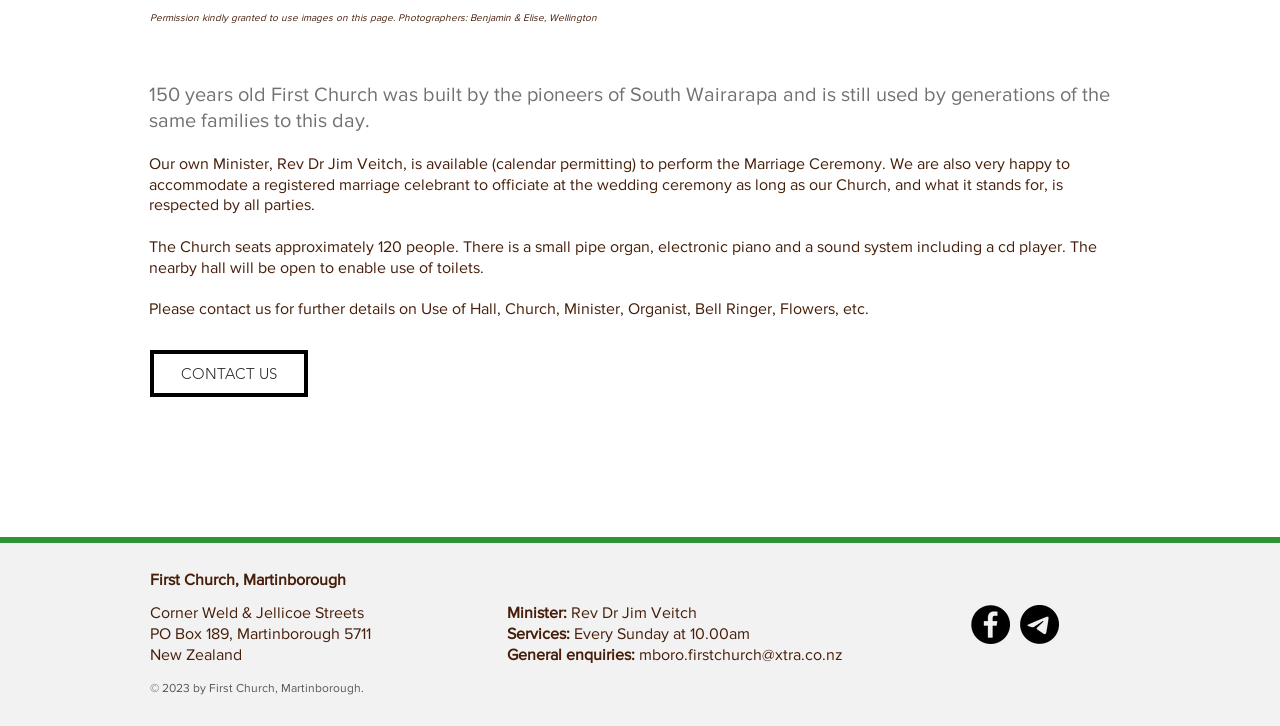Extract the bounding box of the UI element described as: "CONTACT US".

[0.117, 0.482, 0.241, 0.547]